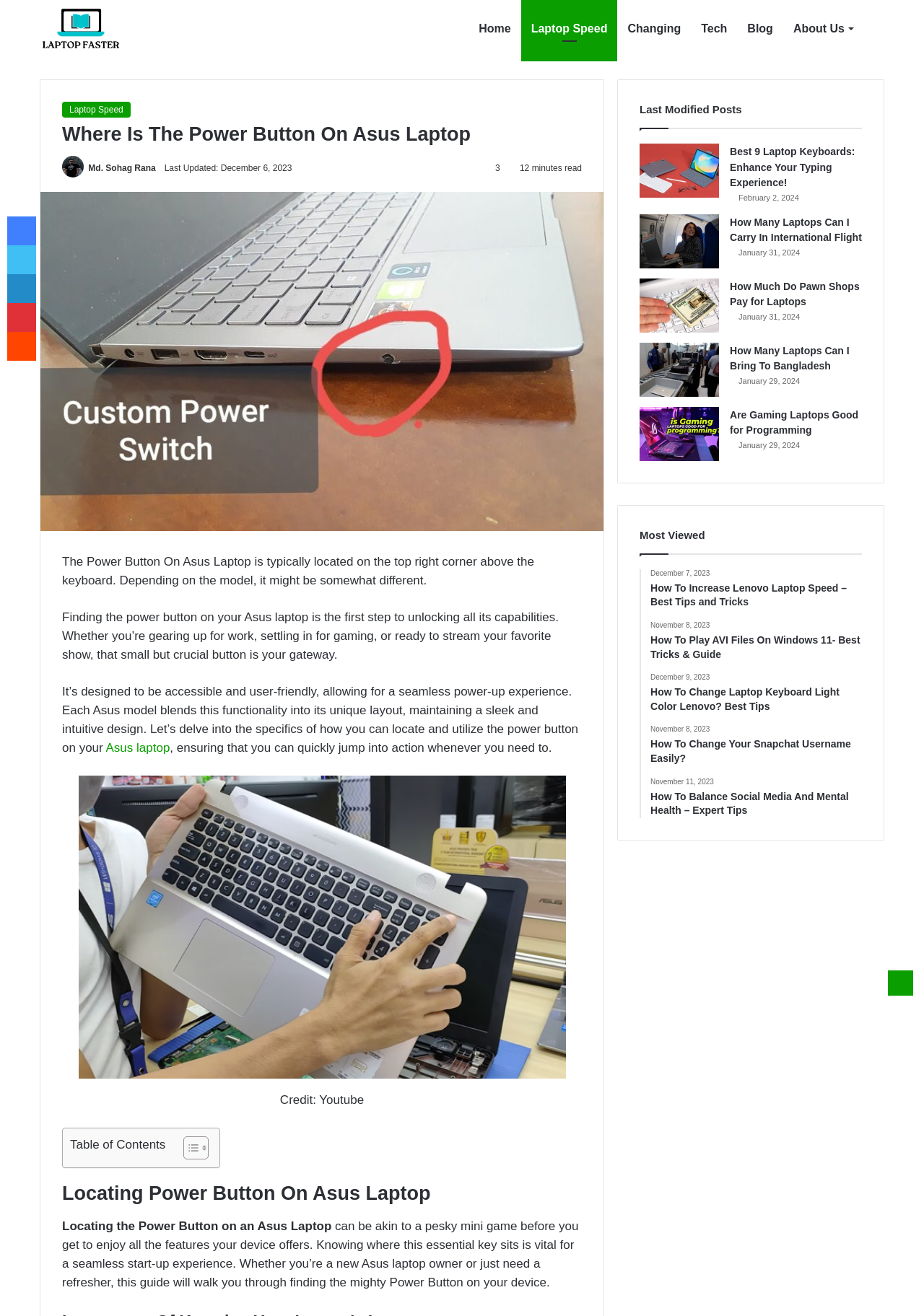Create a full and detailed caption for the entire webpage.

This webpage is about locating the power button on an Asus laptop. At the top right corner, above the keyboard, is where the power button is typically located, although the exact position may vary depending on the model. 

The webpage has a navigation menu at the top with links to "Home", "Laptop Speed", "Changing", "Tech", "Blog", and "About Us". Below the navigation menu, there is a header section with a link to "Laptop Speed" and an image of the author, Md. Sohag Rana. 

The main content of the webpage is divided into sections. The first section explains the importance of finding the power button on an Asus laptop. There is an image related to the power button on an Asus laptop above this section. 

The next section is about locating the power button, with a heading "Locating Power Button On Asus Laptop". This section provides more detailed information about finding the power button, including a table of contents on the left side. 

On the right side of the webpage, there is a sidebar with a section titled "Last Modified Posts" that lists several links to recent articles, including "Best 9 Laptop Keyboards: Enhance Your Typing Experience!", "How Many Laptops Can I Carry In International Flight", and "How Much Do Pawn Shops Pay for Laptops". Each link has a corresponding image and a date. 

Below the sidebar, there is a section titled "Most Viewed" that lists several links to popular articles, including "How To Increase Lenovo Laptop Speed – Best Tips and Tricks", "How To Play AVI Files On Windows 11- Best Tricks & Guide", and "How To Change Laptop Keyboard Light Color Lenovo? Best Tips". Each link has a corresponding heading and a date. 

At the bottom of the webpage, there are social media links to Facebook, Twitter, LinkedIn, Pinterest, and Reddit, as well as a "Back to top" button.